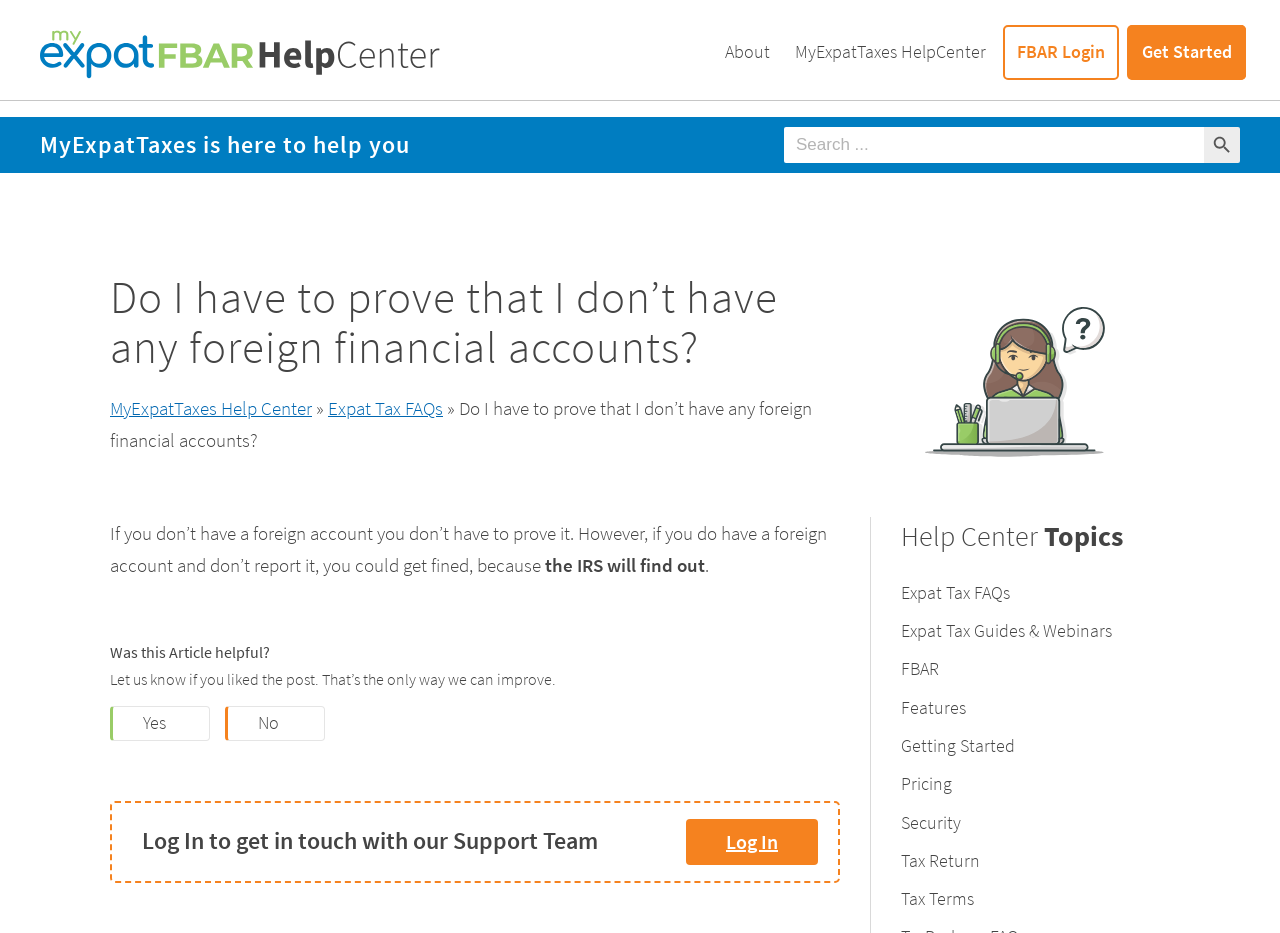What is the purpose of the search bar?
Please ensure your answer is as detailed and informative as possible.

I inferred the purpose of the search bar by looking at the placeholder text 'Search for:' and the search button with a magnifying glass icon. This suggests that users can enter keywords to find relevant topics or articles within the help center.